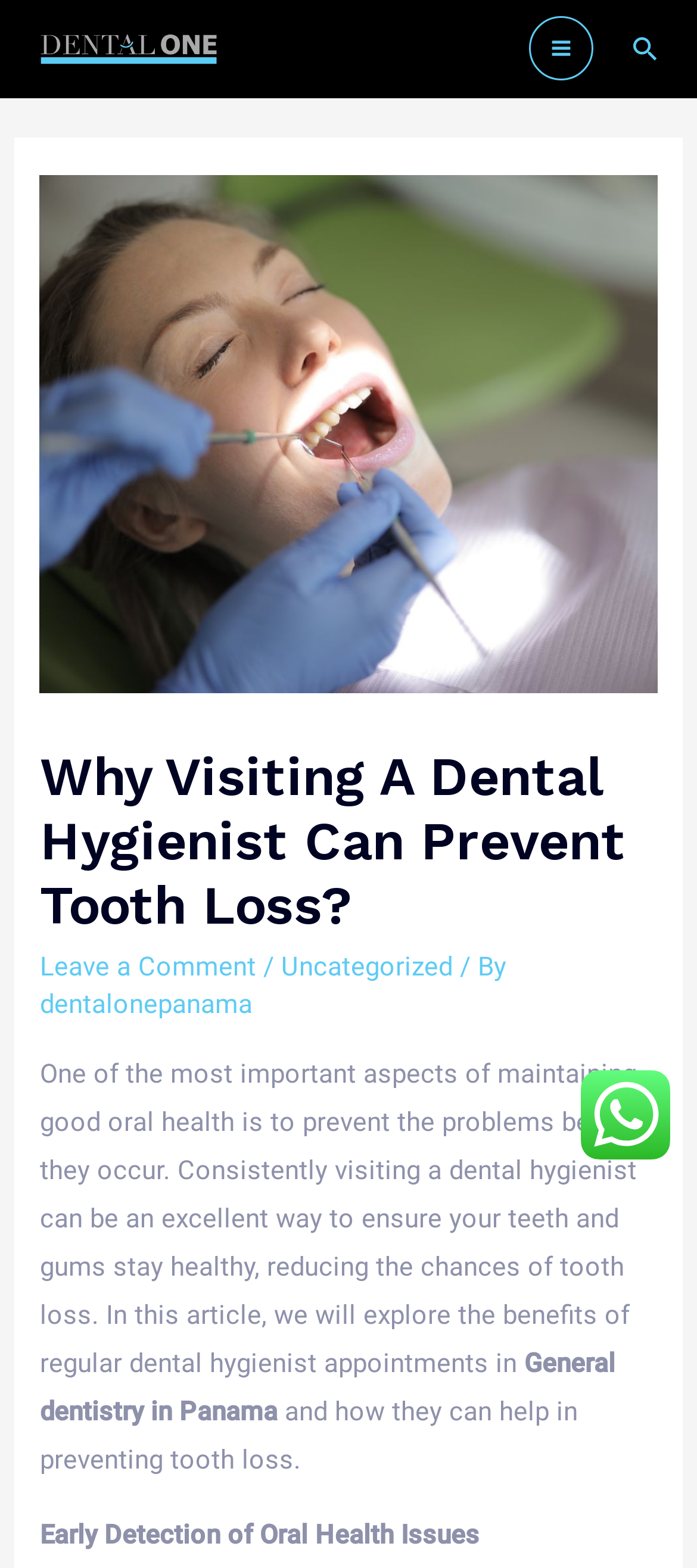Consider the image and give a detailed and elaborate answer to the question: 
What is the category of the article?

The category of the article can be found below the heading, where it says 'Uncategorized'. This suggests that the article does not belong to a specific category.